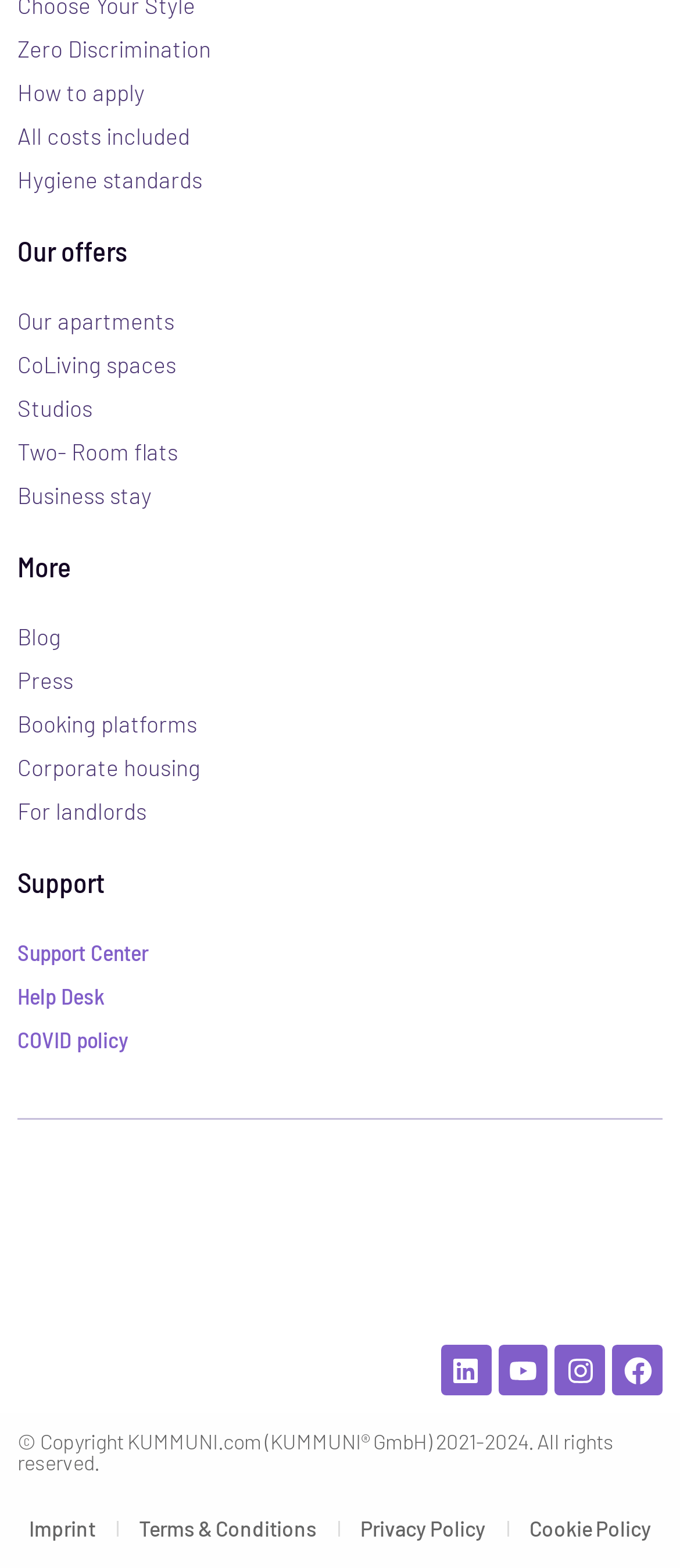Please provide the bounding box coordinates for the UI element as described: "Zero Discrimination". The coordinates must be four floats between 0 and 1, represented as [left, top, right, bottom].

[0.026, 0.018, 0.974, 0.046]